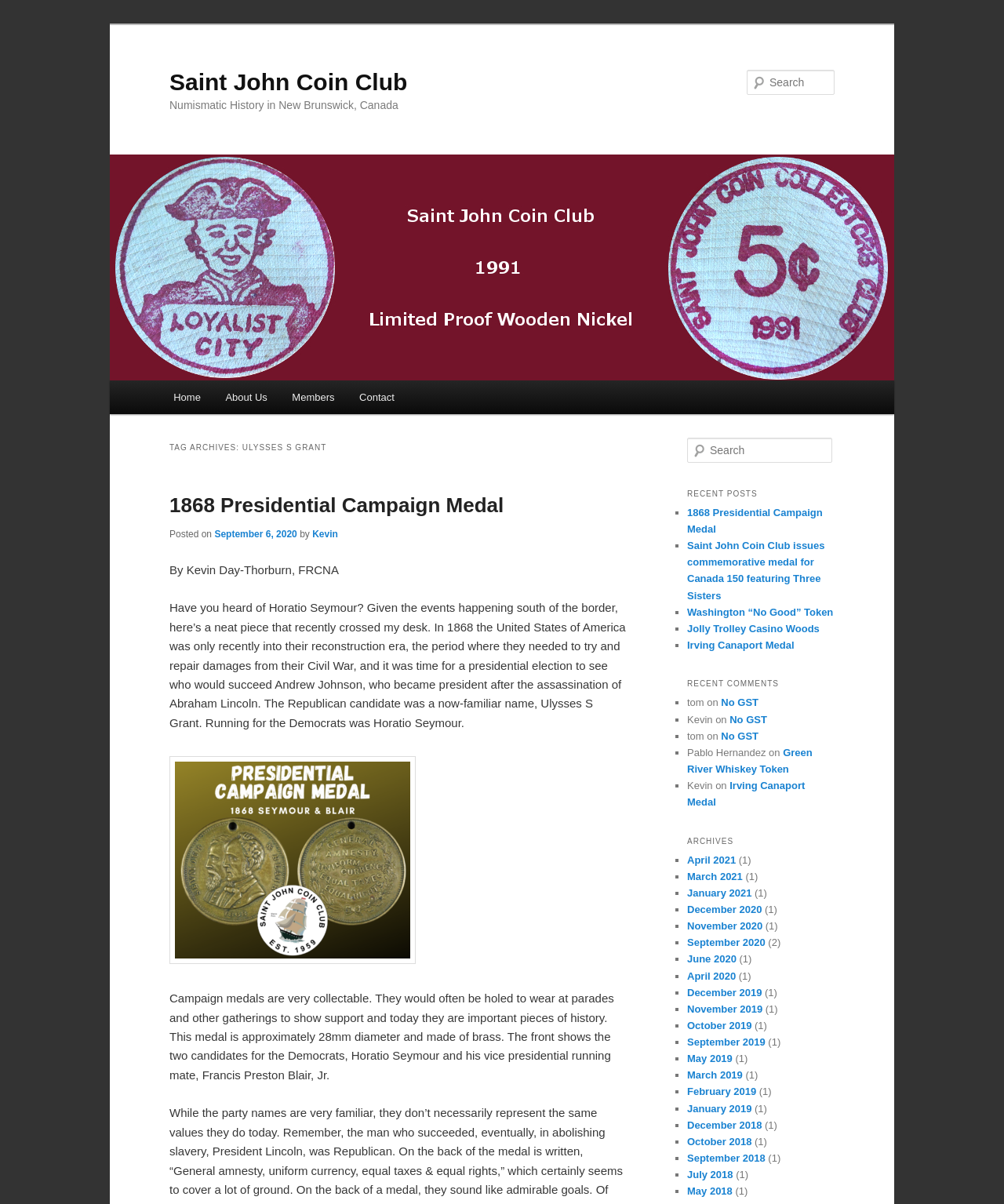Provide the bounding box coordinates of the area you need to click to execute the following instruction: "Click the Post Comment button".

None